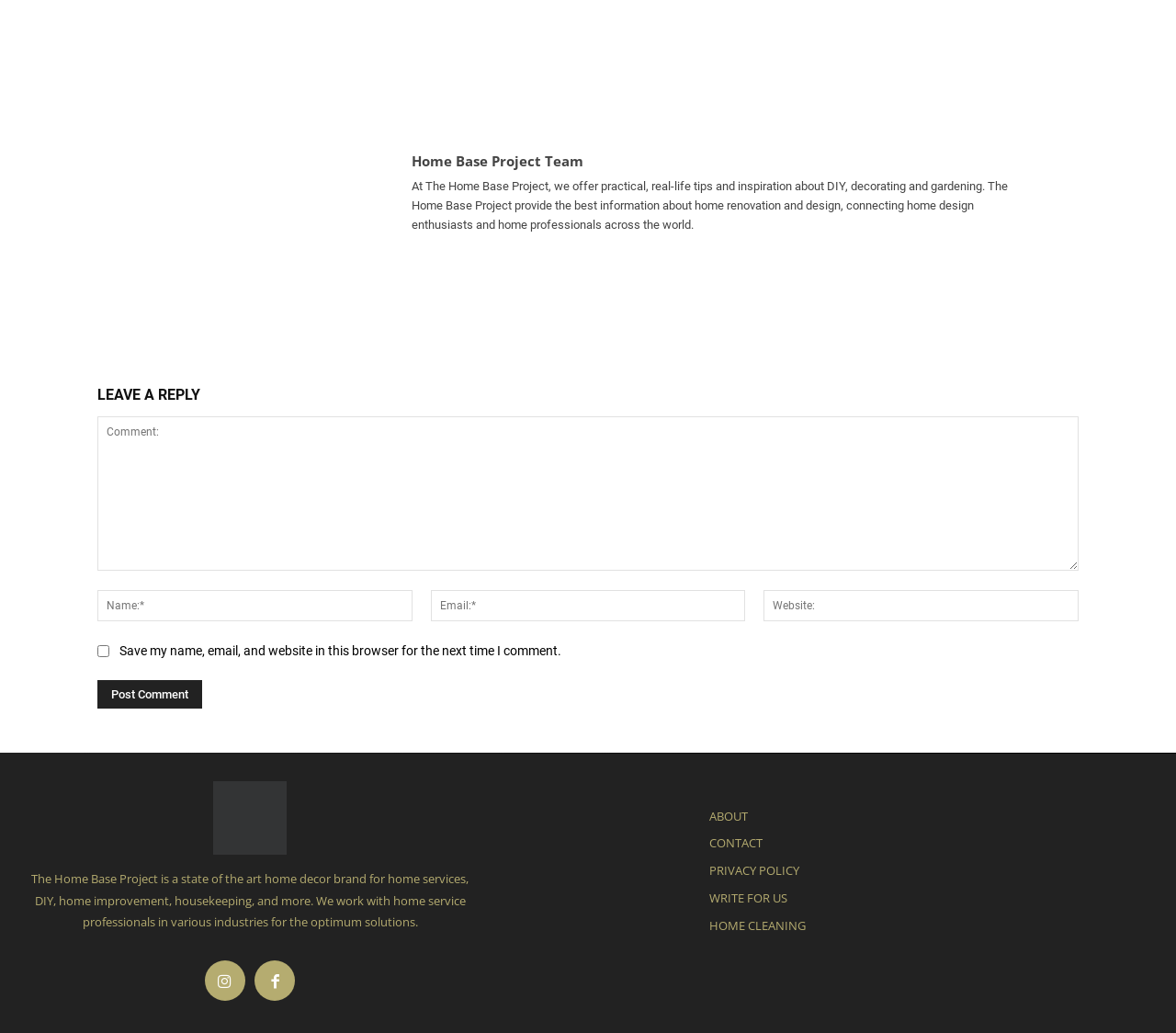Locate the bounding box coordinates of the element that should be clicked to execute the following instruction: "Visit the 'ABOUT' page".

[0.603, 0.777, 0.981, 0.804]